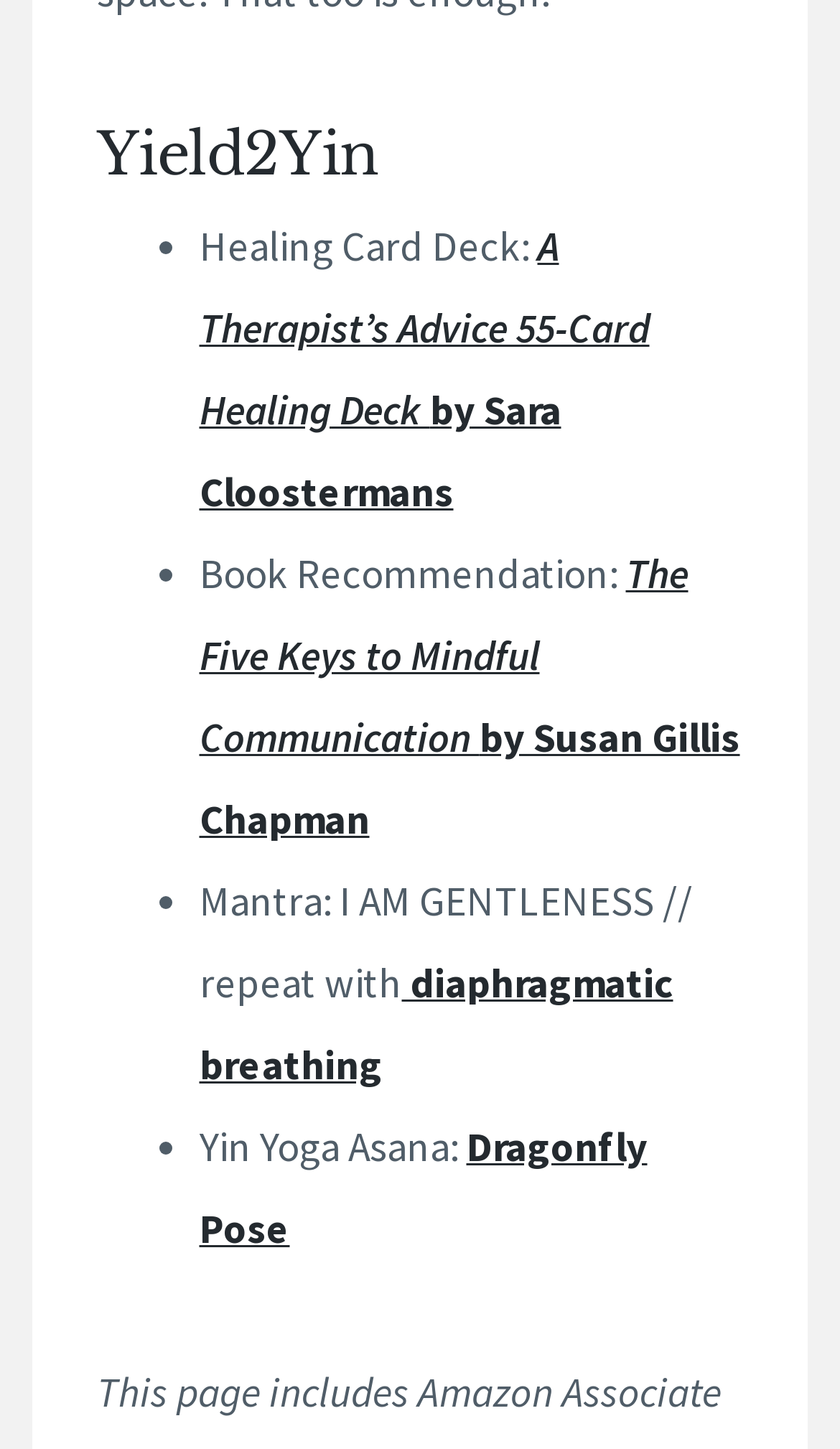Please reply to the following question using a single word or phrase: 
How many list markers are there?

4